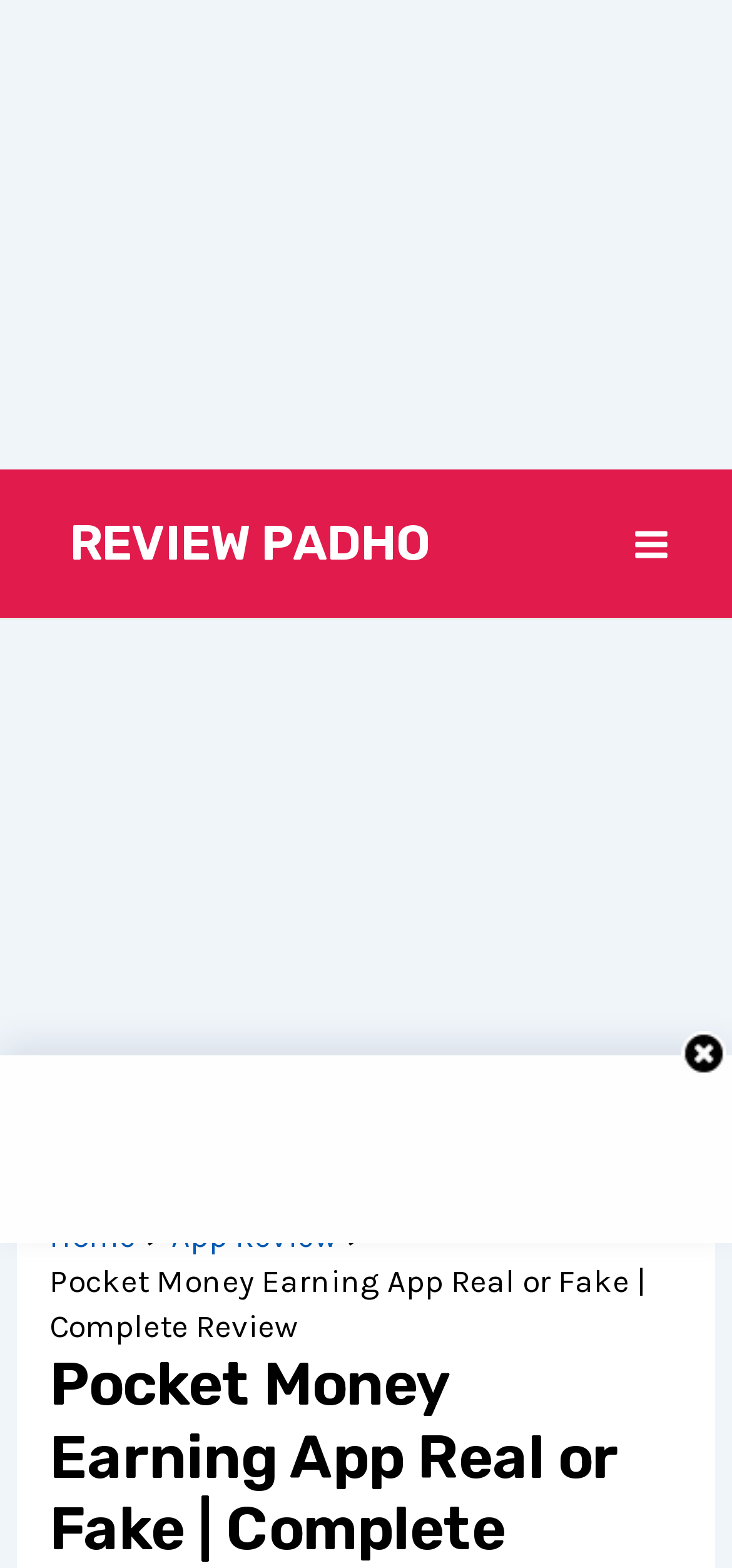Using the element description App Review, predict the bounding box coordinates for the UI element. Provide the coordinates in (top-left x, top-left y, bottom-right x, bottom-right y) format with values ranging from 0 to 1.

[0.234, 0.776, 0.46, 0.8]